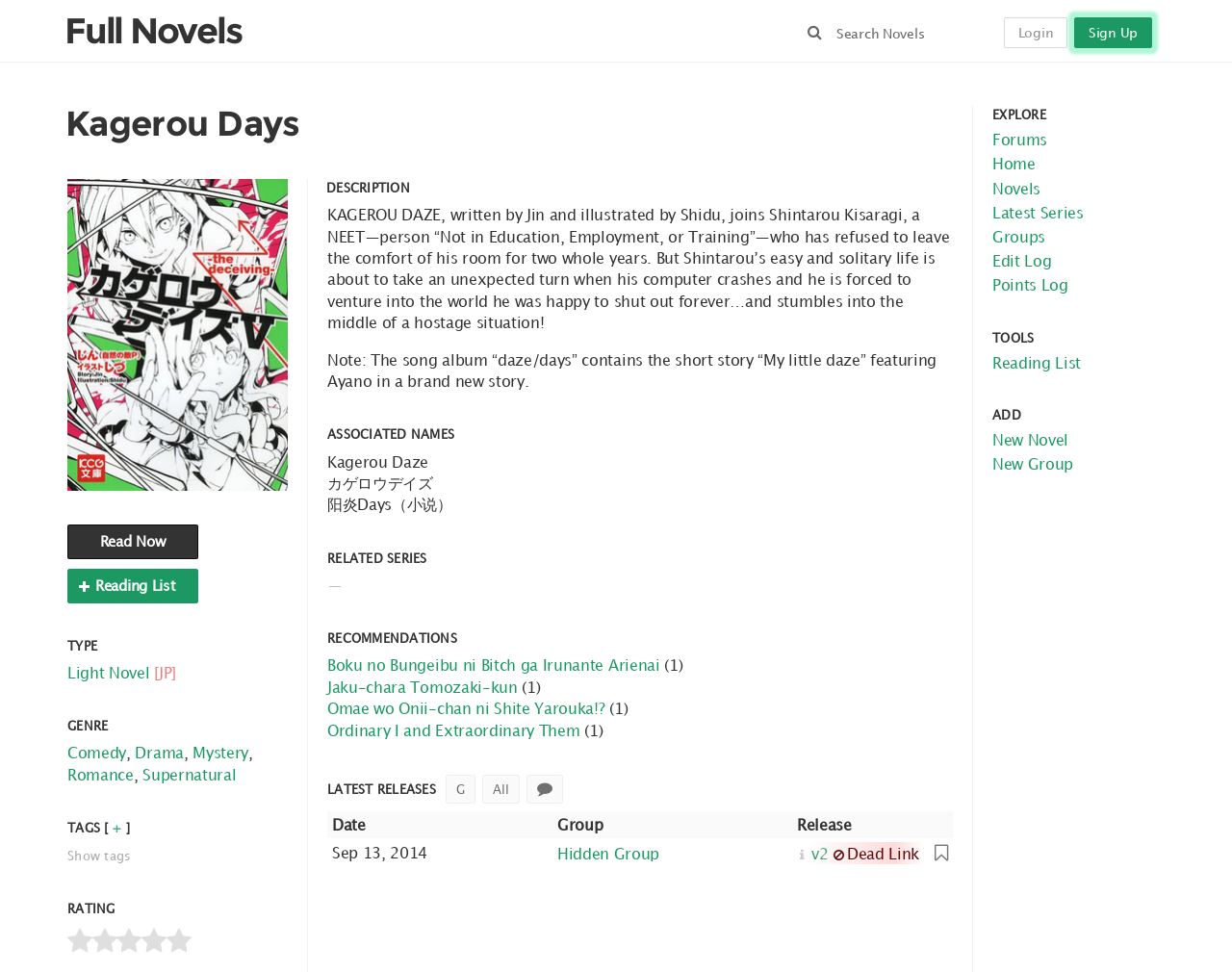Provide the bounding box coordinates of the HTML element this sentence describes: "Ordinary I and Extraordinary Them". The bounding box coordinates consist of four float numbers between 0 and 1, i.e., [left, top, right, bottom].

[0.266, 0.742, 0.471, 0.76]